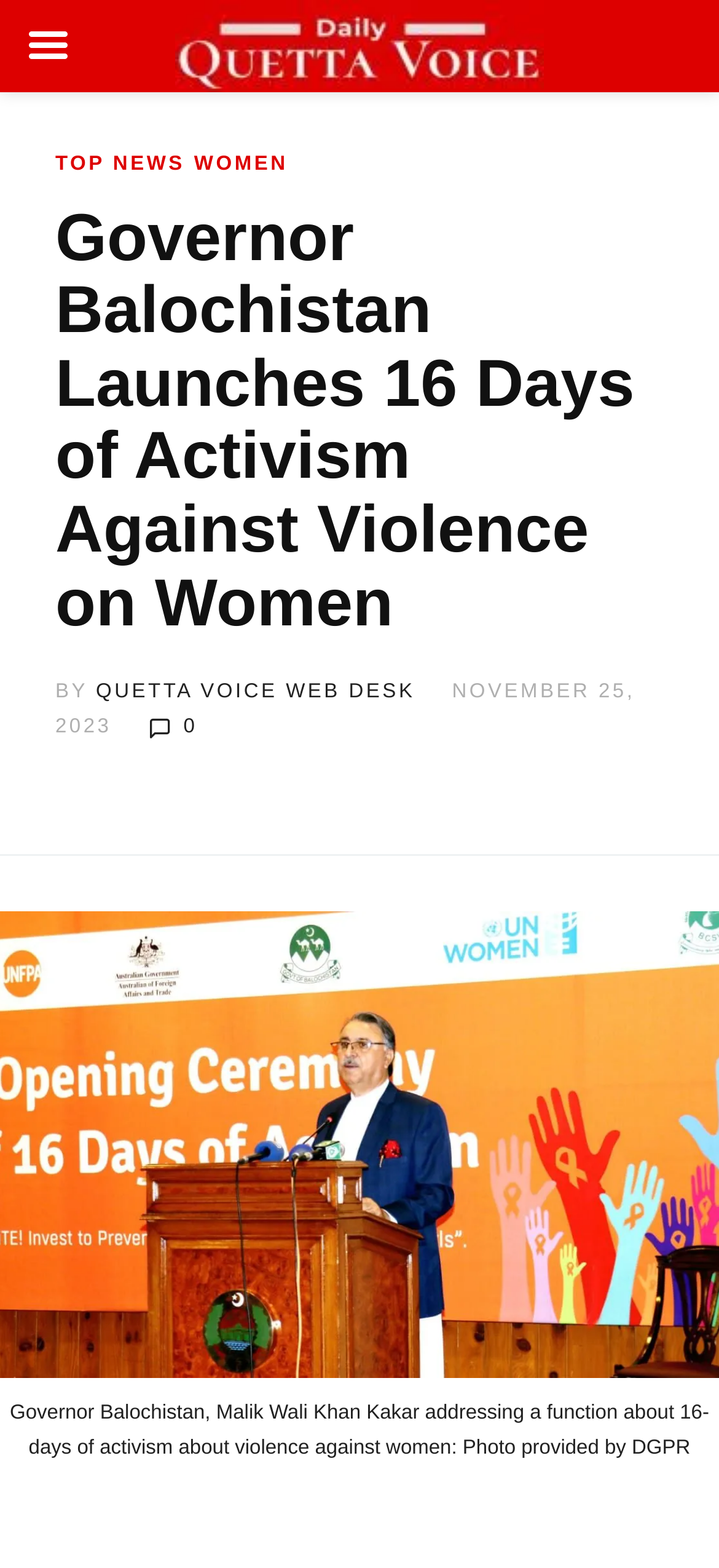What is the topic of the event mentioned in the news article?
Answer the question with a single word or phrase by looking at the picture.

violence against women